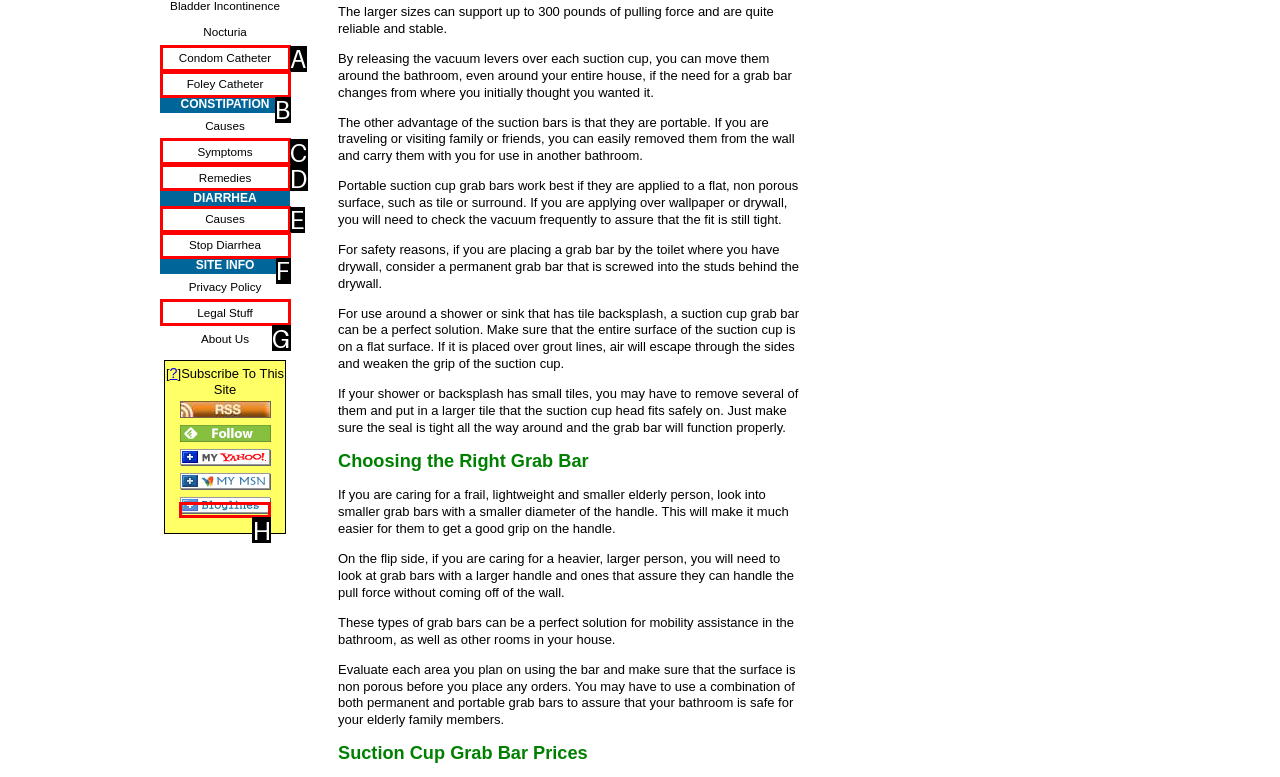Choose the HTML element that best fits the description: alt="Subscribe with Bloglines". Answer with the option's letter directly.

H